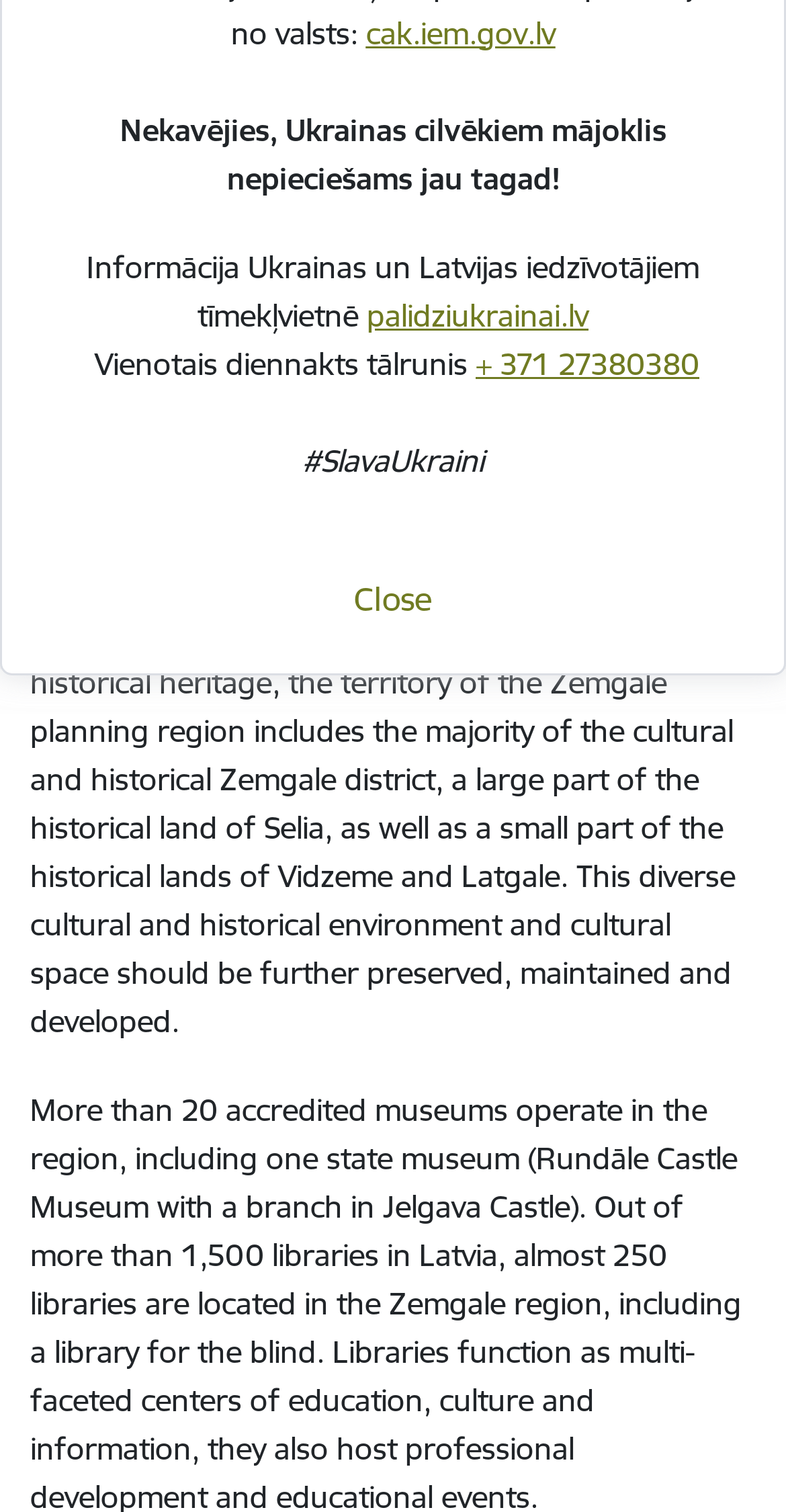Identify the bounding box for the element characterized by the following description: "palidziukrainai.lv".

[0.467, 0.195, 0.749, 0.221]